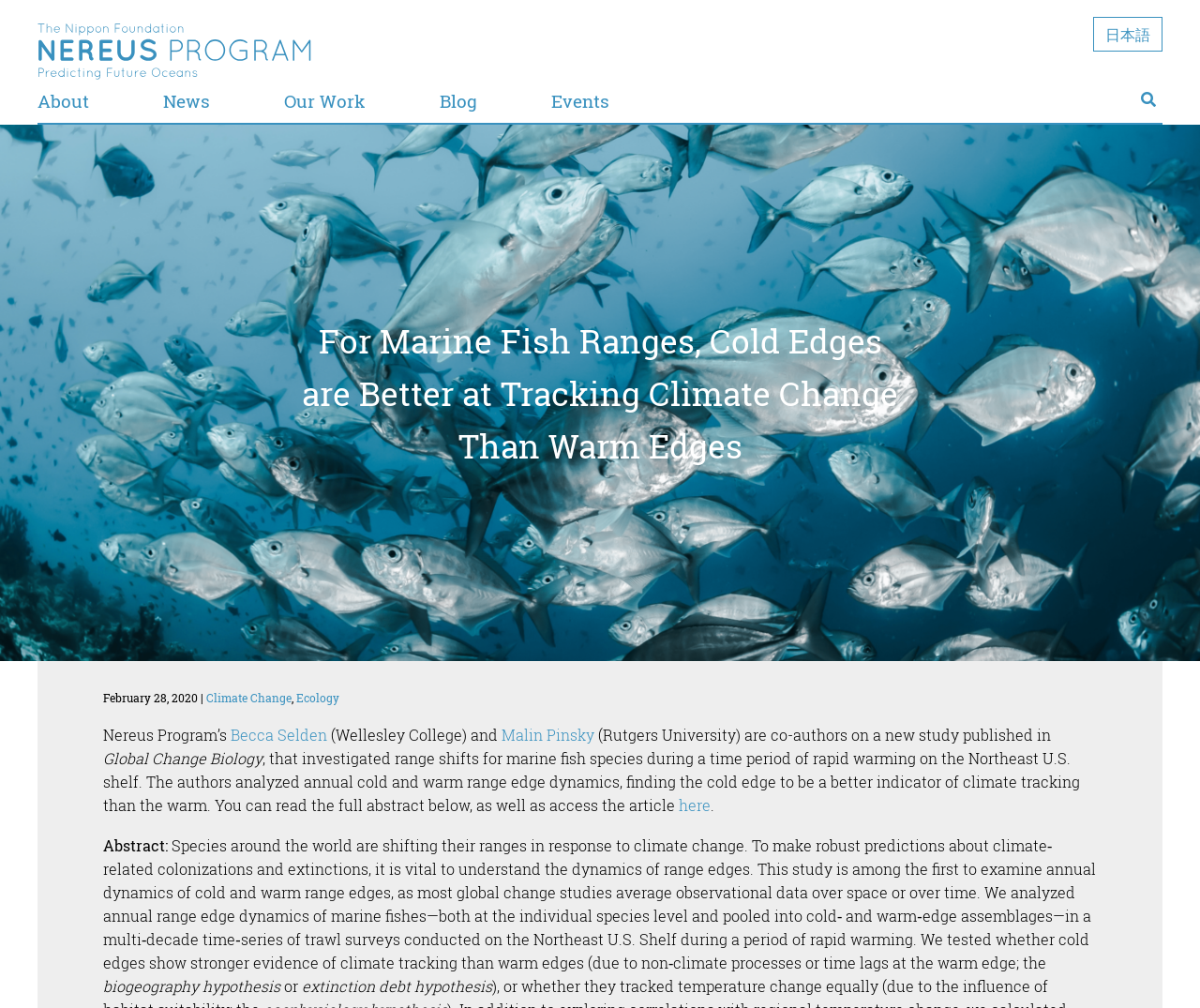Provide an in-depth description of the elements and layout of the webpage.

The webpage is about a study on marine fish ranges and climate change, specifically how cold range edges track climate change better than warm edges. At the top left, there is a logo of the Nereus Program, accompanied by a link to the program's page. Next to it, there are several links to other sections of the website, including "About", "News", "Our Work", "Blog", and "Events".

The main content of the page is a news article with a heading that summarizes the study's findings. Below the heading, there is a date "February 28, 2020" and two links to related topics, "Climate Change" and "Ecology". The article then introduces the authors of the study, Becca Selden and Malin Pinsky, who are affiliated with Wellesley College and Rutgers University, respectively.

The article continues to describe the study, which investigated range shifts for marine fish species during a time period of rapid warming on the Northeast U.S. shelf. The authors analyzed annual cold and warm range edge dynamics, finding the cold edge to be a better indicator of climate tracking than the warm. There is a link to read the full article below the summary.

Further down, there is an abstract of the study, which provides more details on the methodology and findings. The abstract is divided into two paragraphs, with the second paragraph discussing the biogeography hypothesis and extinction debt hypothesis.